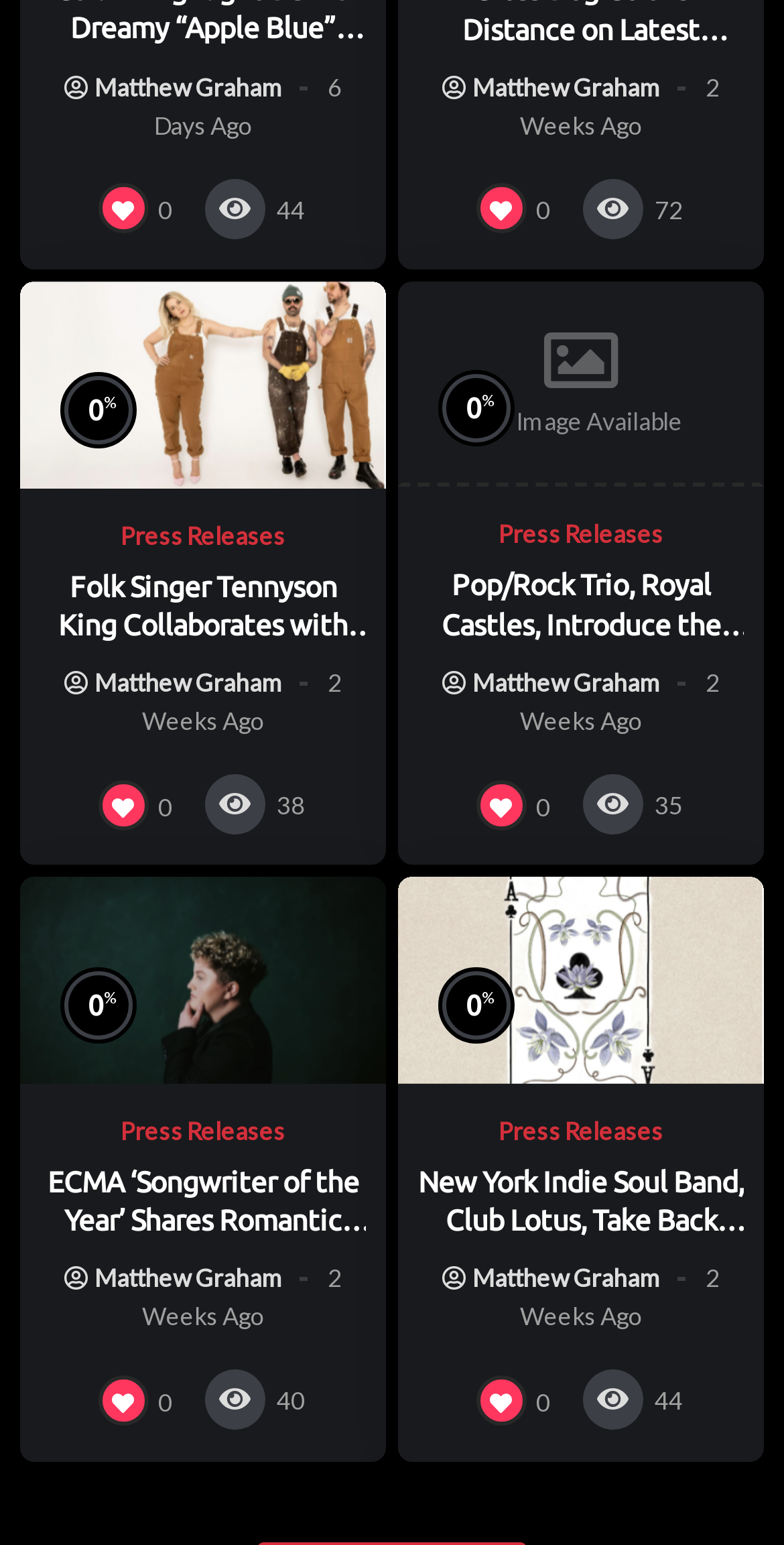Use a single word or phrase to answer the question: How many articles are on this webpage?

4